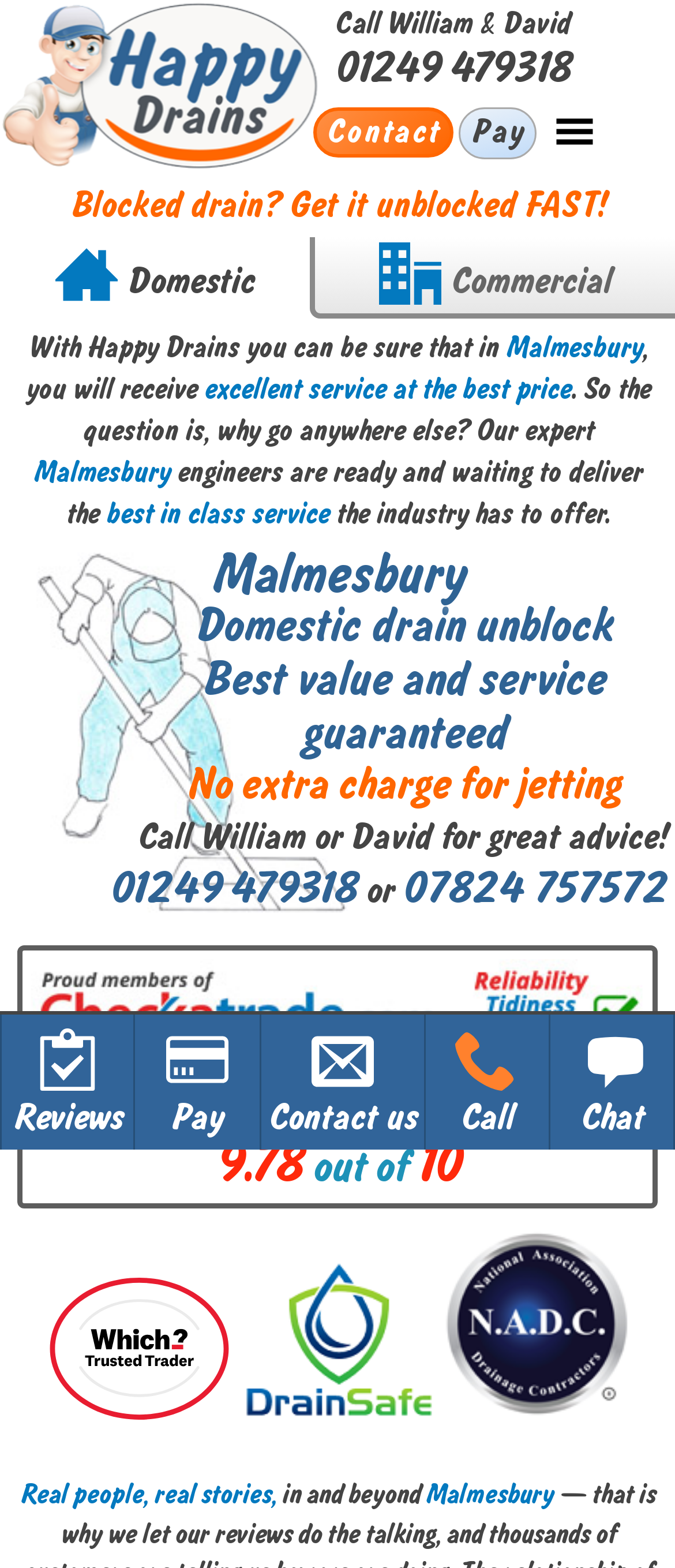Respond to the following question using a concise word or phrase: 
What is the phone number to call for great advice?

01249 479318 or 07824 0757572